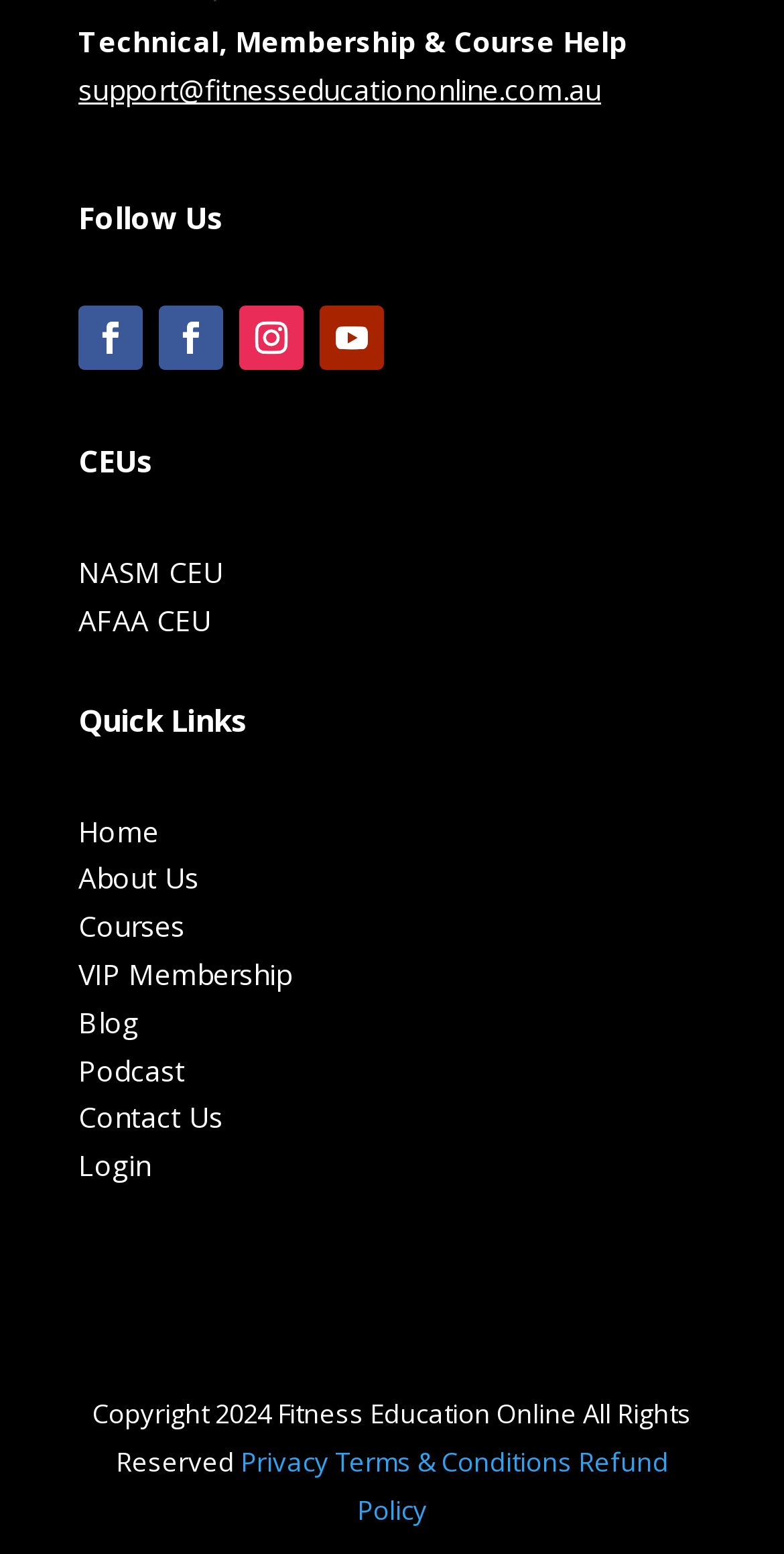Specify the bounding box coordinates of the region I need to click to perform the following instruction: "Read Privacy policy". The coordinates must be four float numbers in the range of 0 to 1, i.e., [left, top, right, bottom].

[0.306, 0.929, 0.419, 0.952]